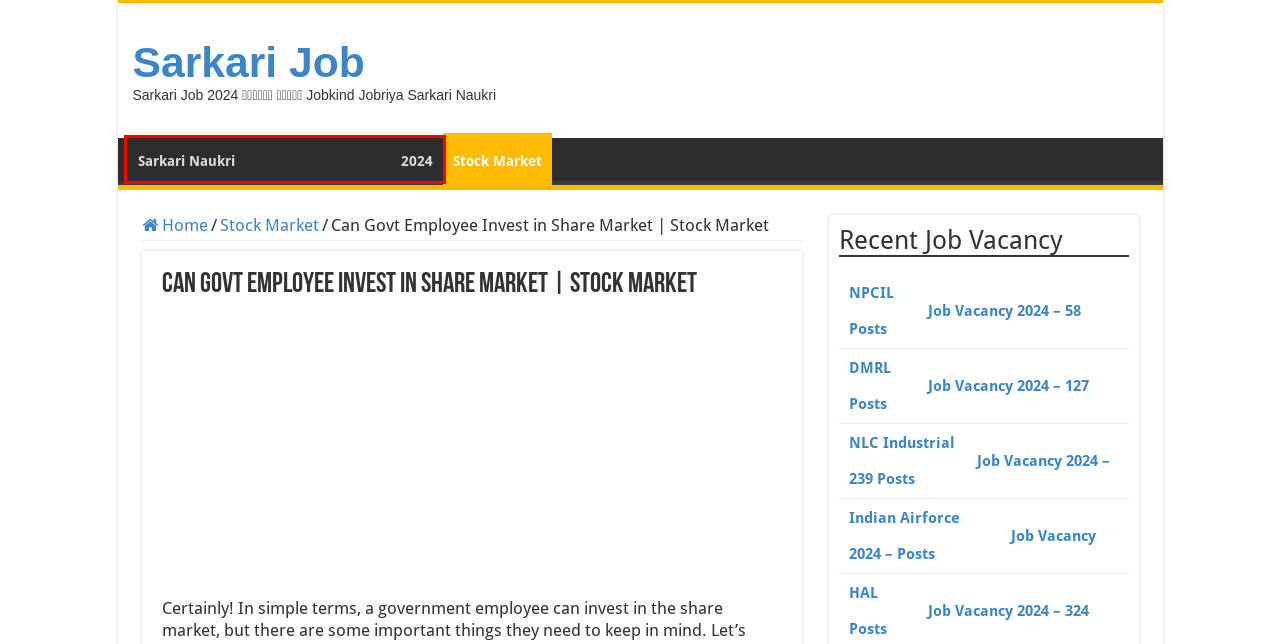You have been given a screenshot of a webpage, where a red bounding box surrounds a UI element. Identify the best matching webpage description for the page that loads after the element in the bounding box is clicked. Options include:
A. Best Share Market Classes in Chennai | All Locations | Stock Market – Sarkari Job
B. UPPSC में नौकरी के लिए भर्ती Job Vacancy 2024 – 268 Posts – Sarkari Job
C. Sarkari Naukri सरकारी नौकरी 2024 – Sarkari Job
D. NLC Industrial में नौकरी के लिए भर्ती Job Vacancy 2024 – 239 Posts – Sarkari Job
E. Indian Airforce में नौकरी के लिए भर्ती Job Vacancy 2024 – Posts – Sarkari Job
F. HAL में नौकरी के लिए भर्ती Job Vacancy 2024 – 324 Posts – Sarkari Job
G. NPCIL में नौकरी के लिए भर्ती Job Vacancy 2024 – 58 Posts – Sarkari Job
H. Stock Market full Information in Hindi – Sarkari Job

C